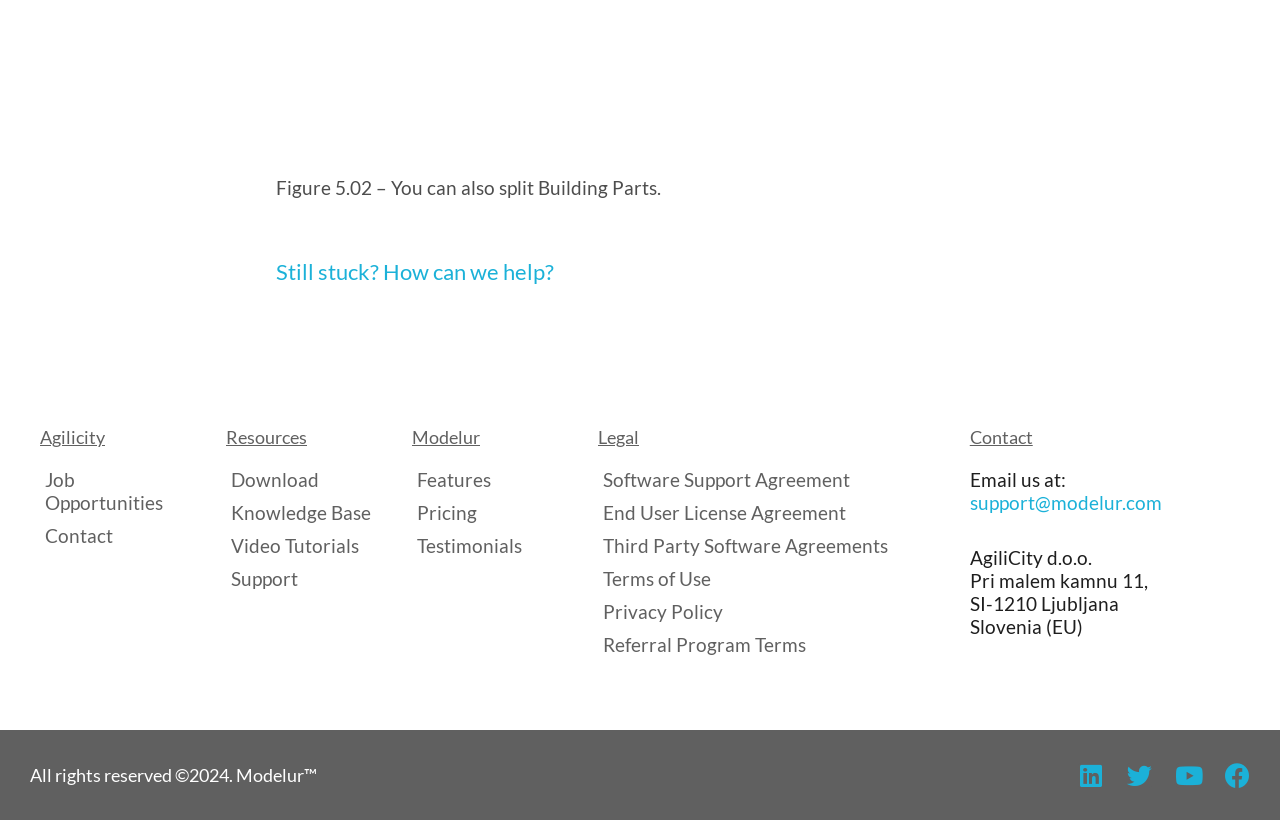Identify the bounding box coordinates of the section to be clicked to complete the task described by the following instruction: "Contact support via 'support@modelur.com'". The coordinates should be four float numbers between 0 and 1, formatted as [left, top, right, bottom].

[0.758, 0.599, 0.908, 0.627]